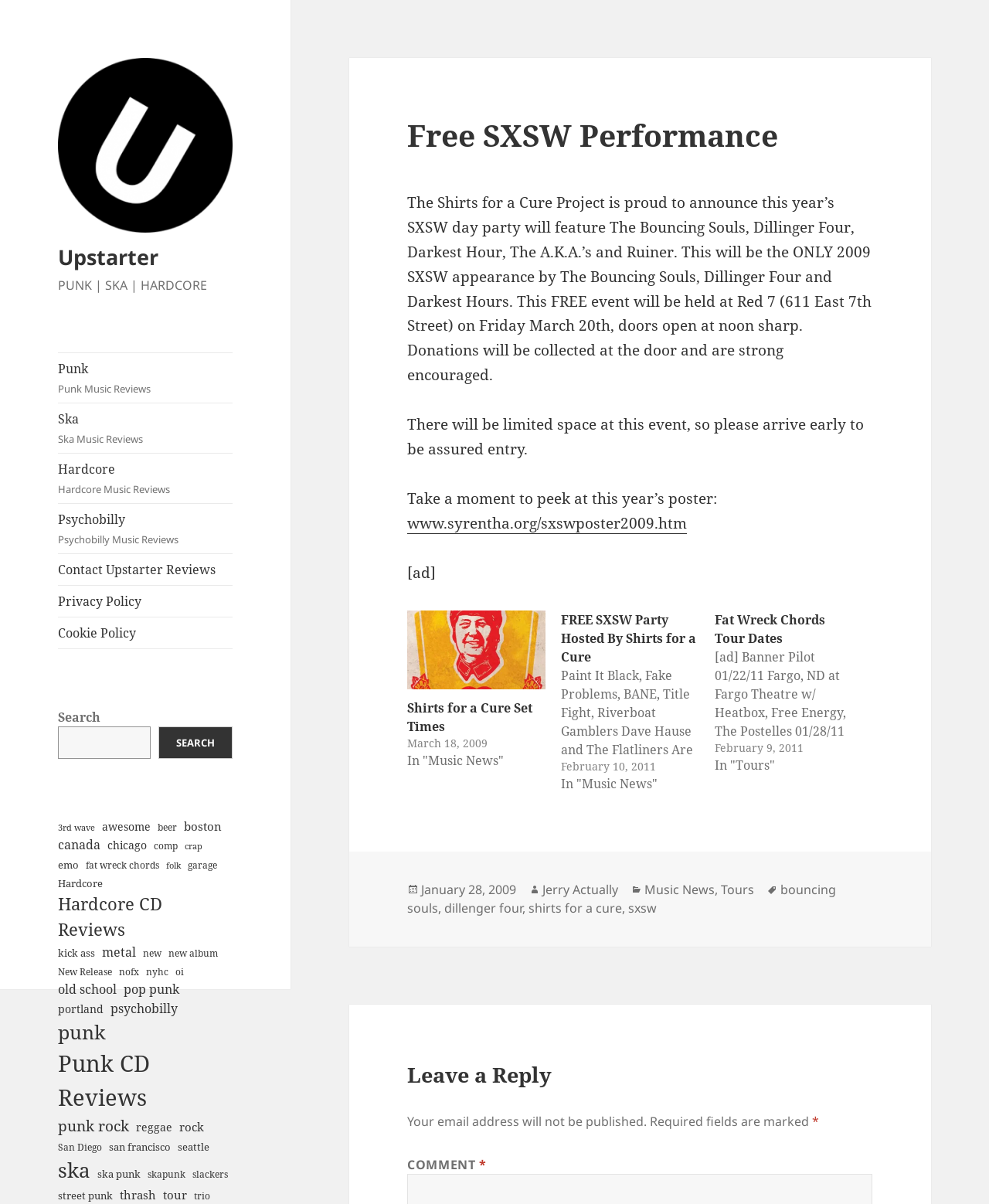Identify the bounding box coordinates of the part that should be clicked to carry out this instruction: "Click on the 'Post Comment' button".

None